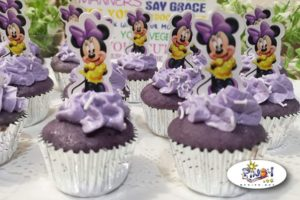What is the theme of the decorations on the cupcakes?
Please look at the screenshot and answer using one word or phrase.

Minnie Mouse